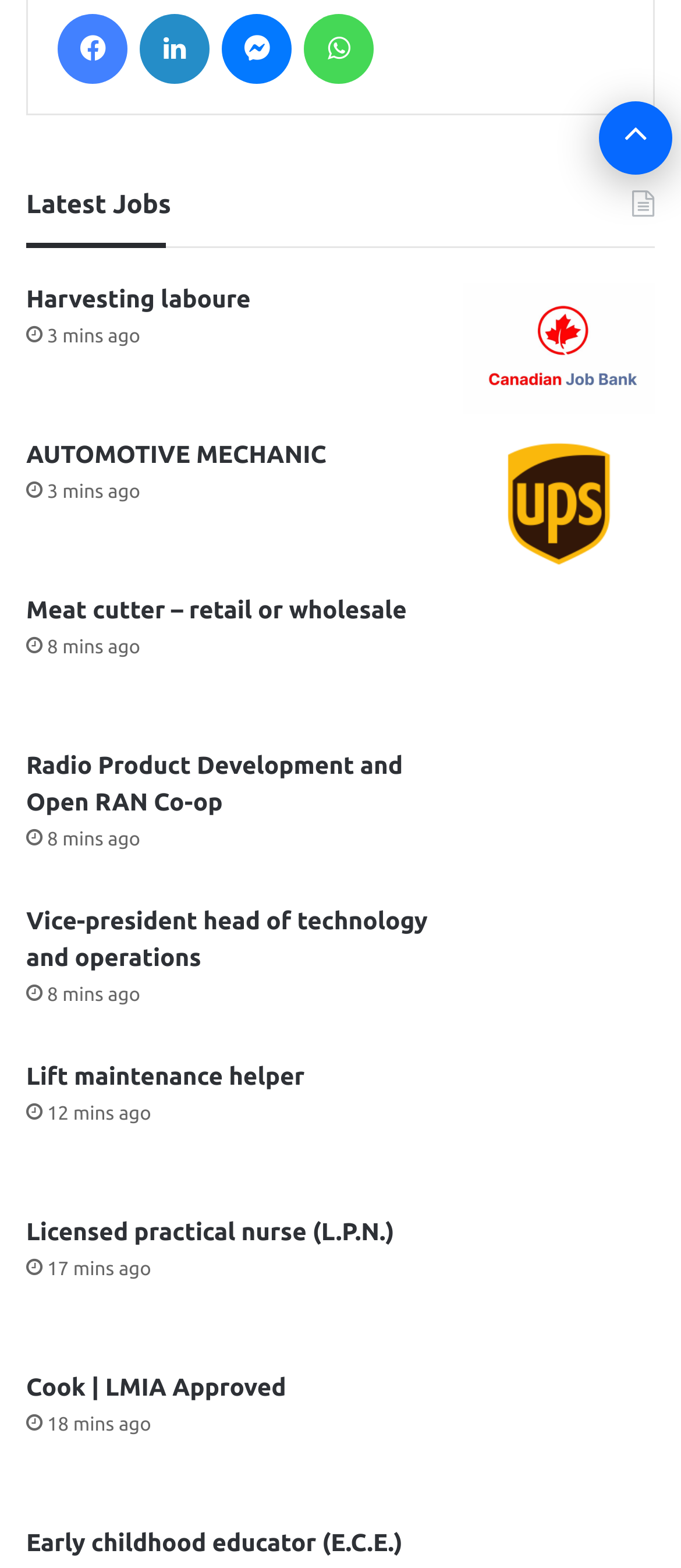Answer the question below using just one word or a short phrase: 
What is the job title of the first job posting?

Dishwasher